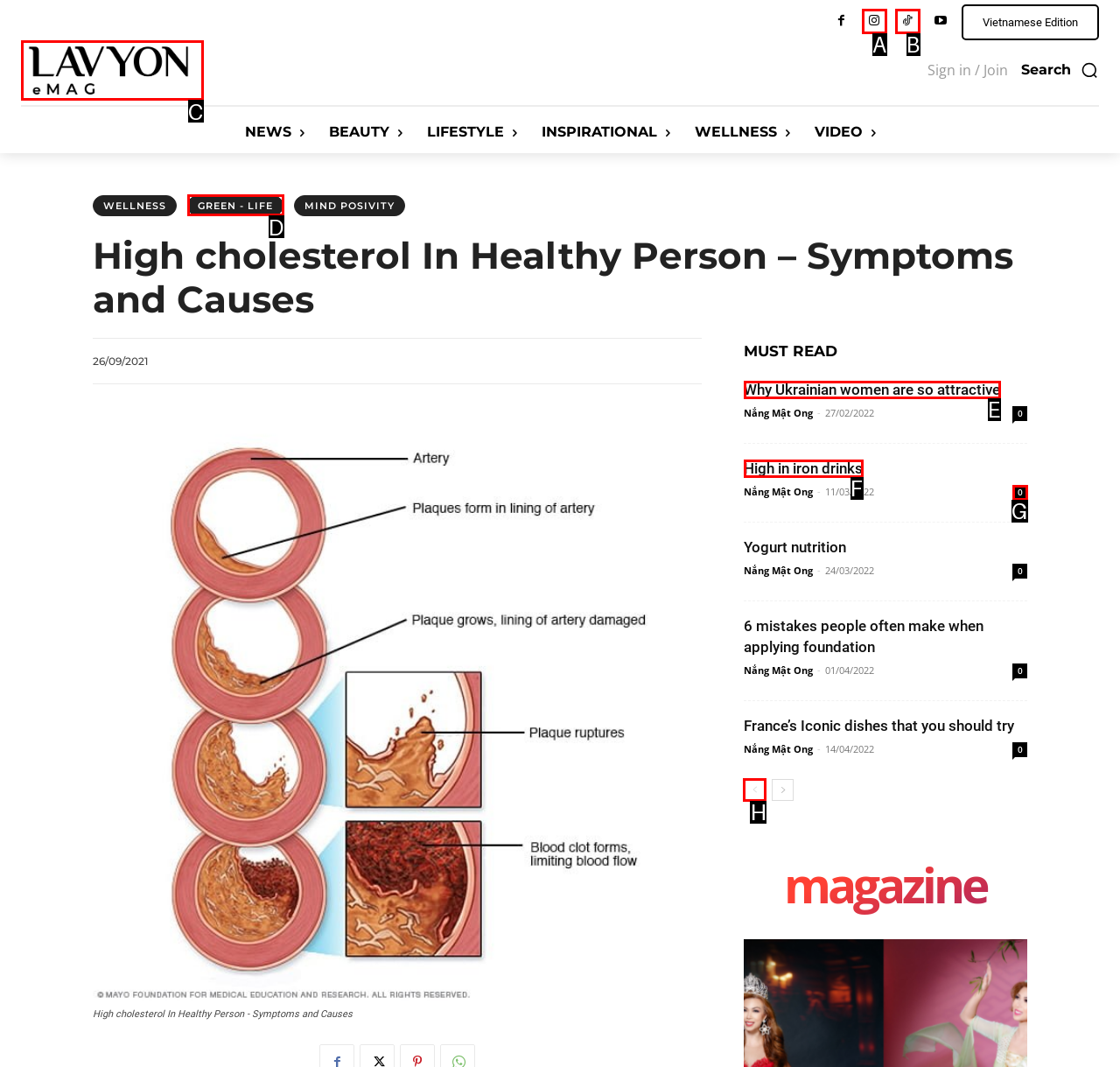Find the option you need to click to complete the following instruction: View the 'prev-page'
Answer with the corresponding letter from the choices given directly.

H